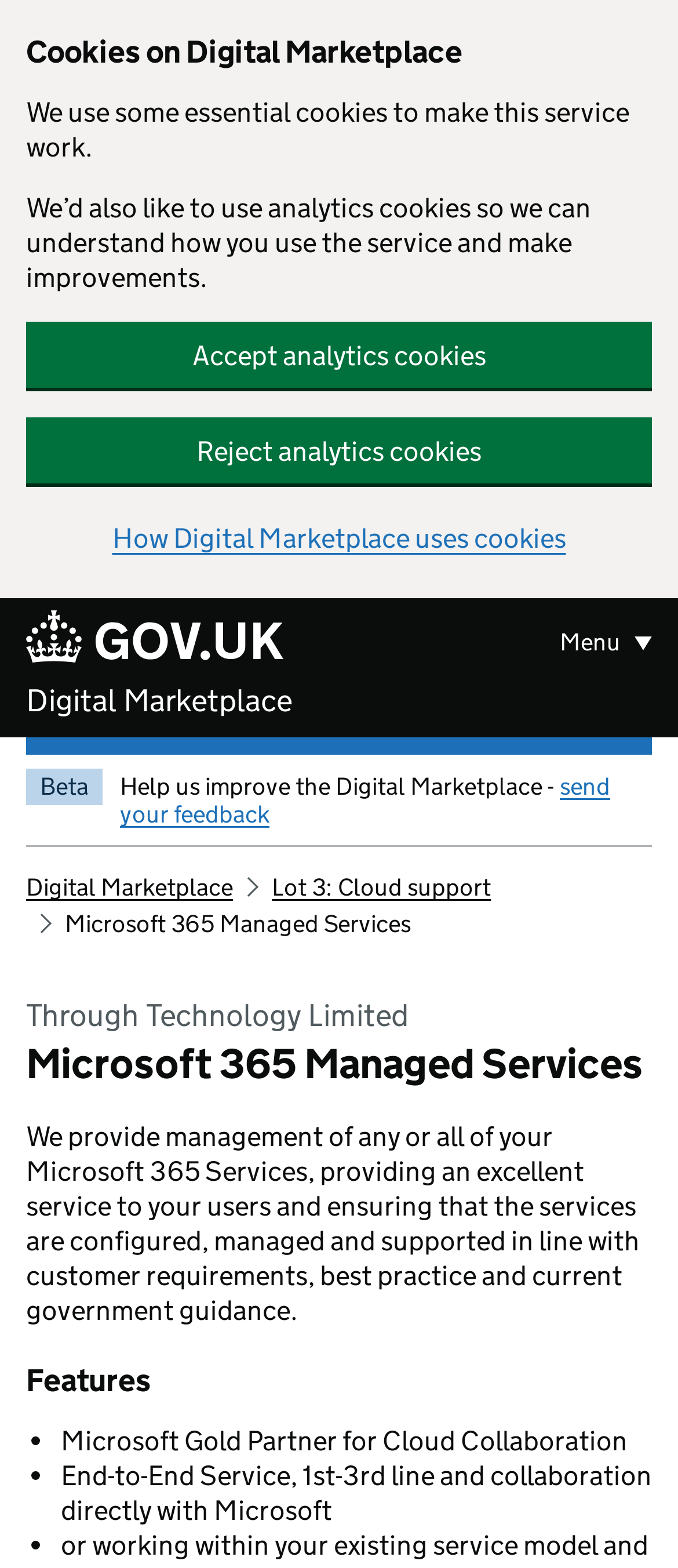Specify the bounding box coordinates of the element's area that should be clicked to execute the given instruction: "view Digital Marketplace". The coordinates should be four float numbers between 0 and 1, i.e., [left, top, right, bottom].

[0.038, 0.556, 0.344, 0.576]